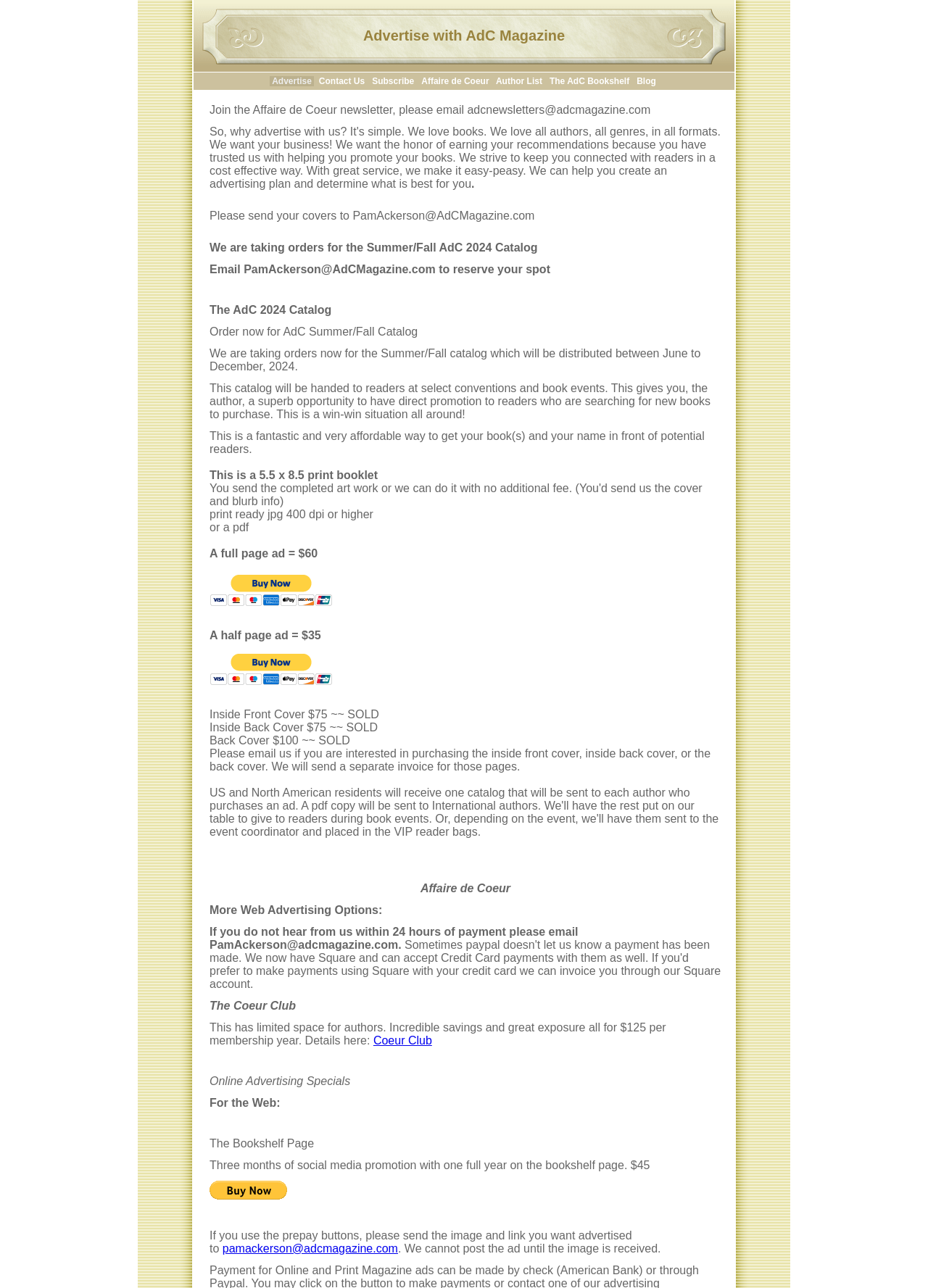Could you find the bounding box coordinates of the clickable area to complete this instruction: "Join the Coeur Club"?

[0.402, 0.803, 0.465, 0.813]